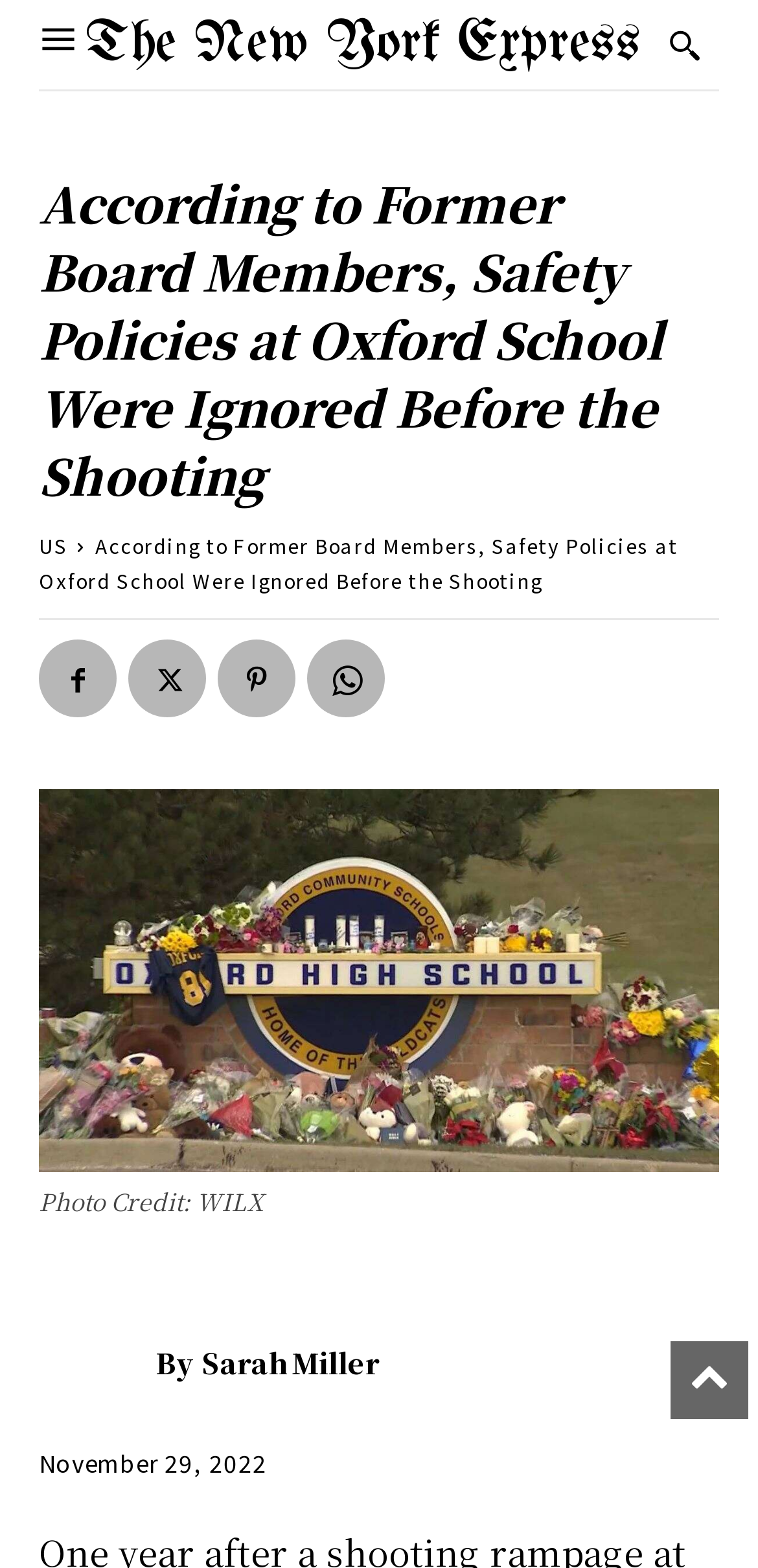Determine the bounding box coordinates for the area that needs to be clicked to fulfill this task: "Enter your comment". The coordinates must be given as four float numbers between 0 and 1, i.e., [left, top, right, bottom].

None